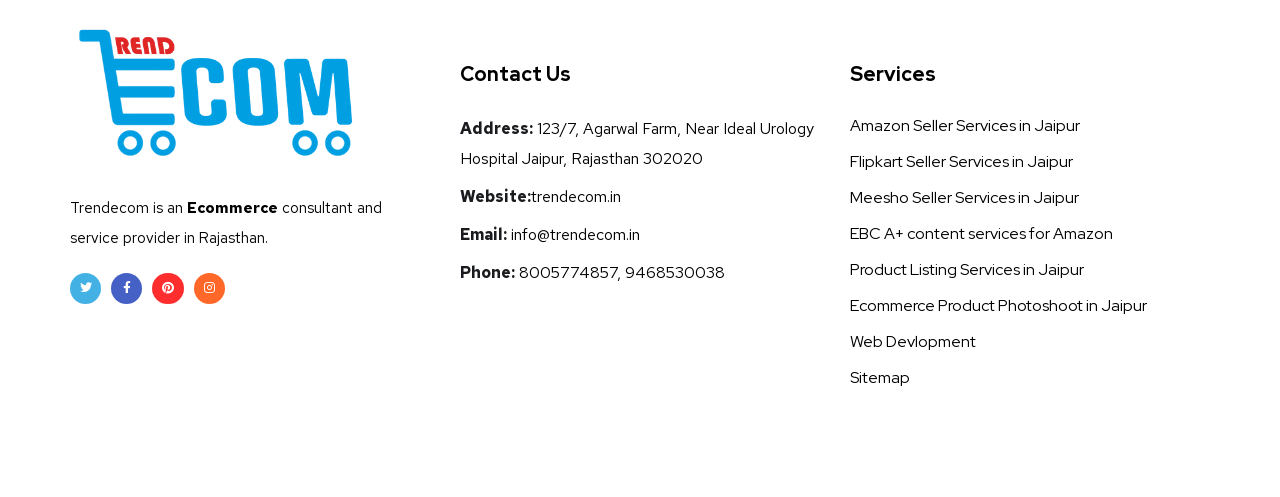What social media platforms is Trendecom on?
Answer the question with a thorough and detailed explanation.

The social media presence of Trendecom can be found at the top of the webpage, where there are links to their Facebook and Instagram profiles, represented by the Facebook-f and Instagram icons respectively.